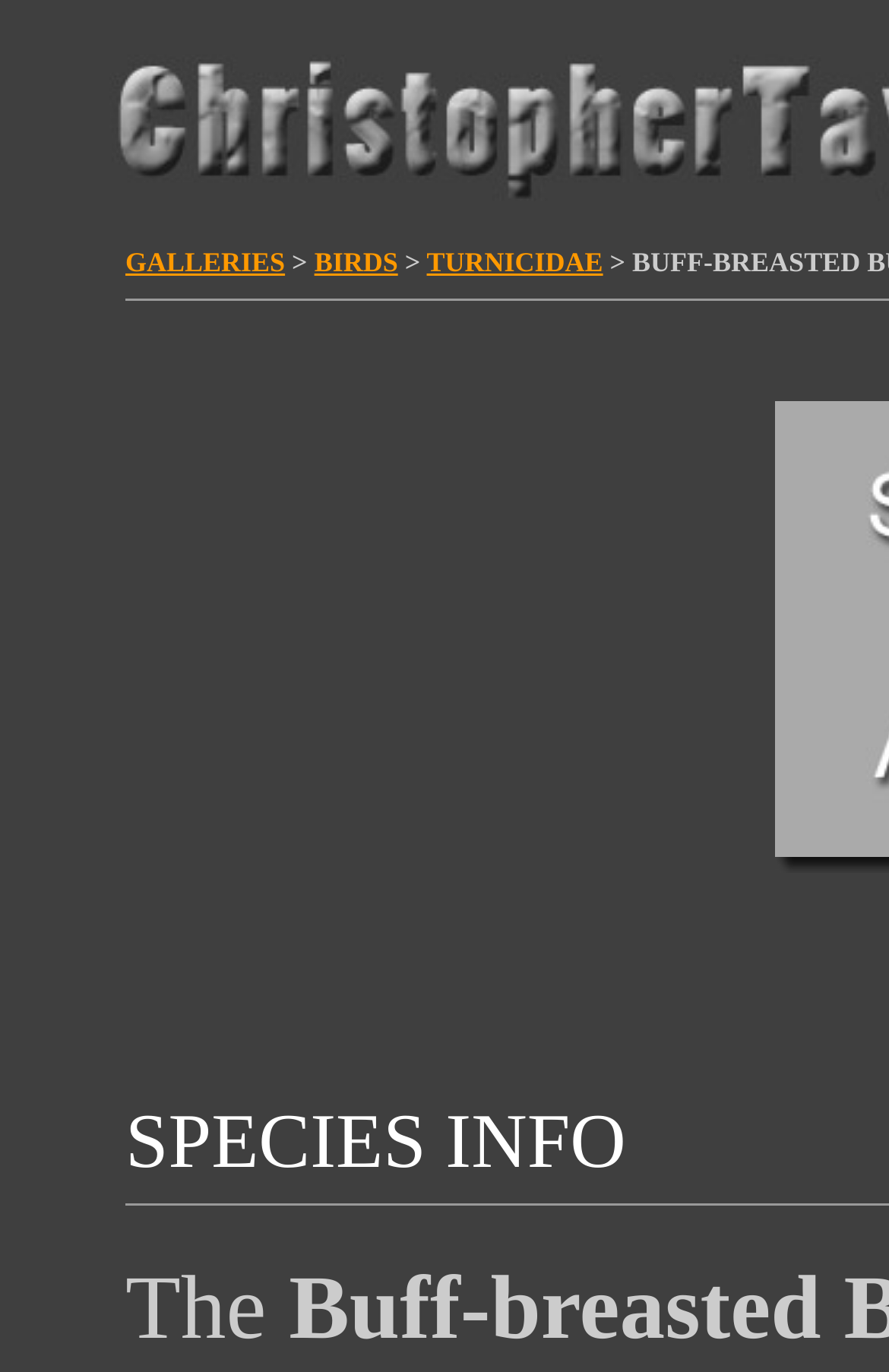Locate the bounding box of the user interface element based on this description: "GALLERIES".

[0.141, 0.179, 0.321, 0.203]